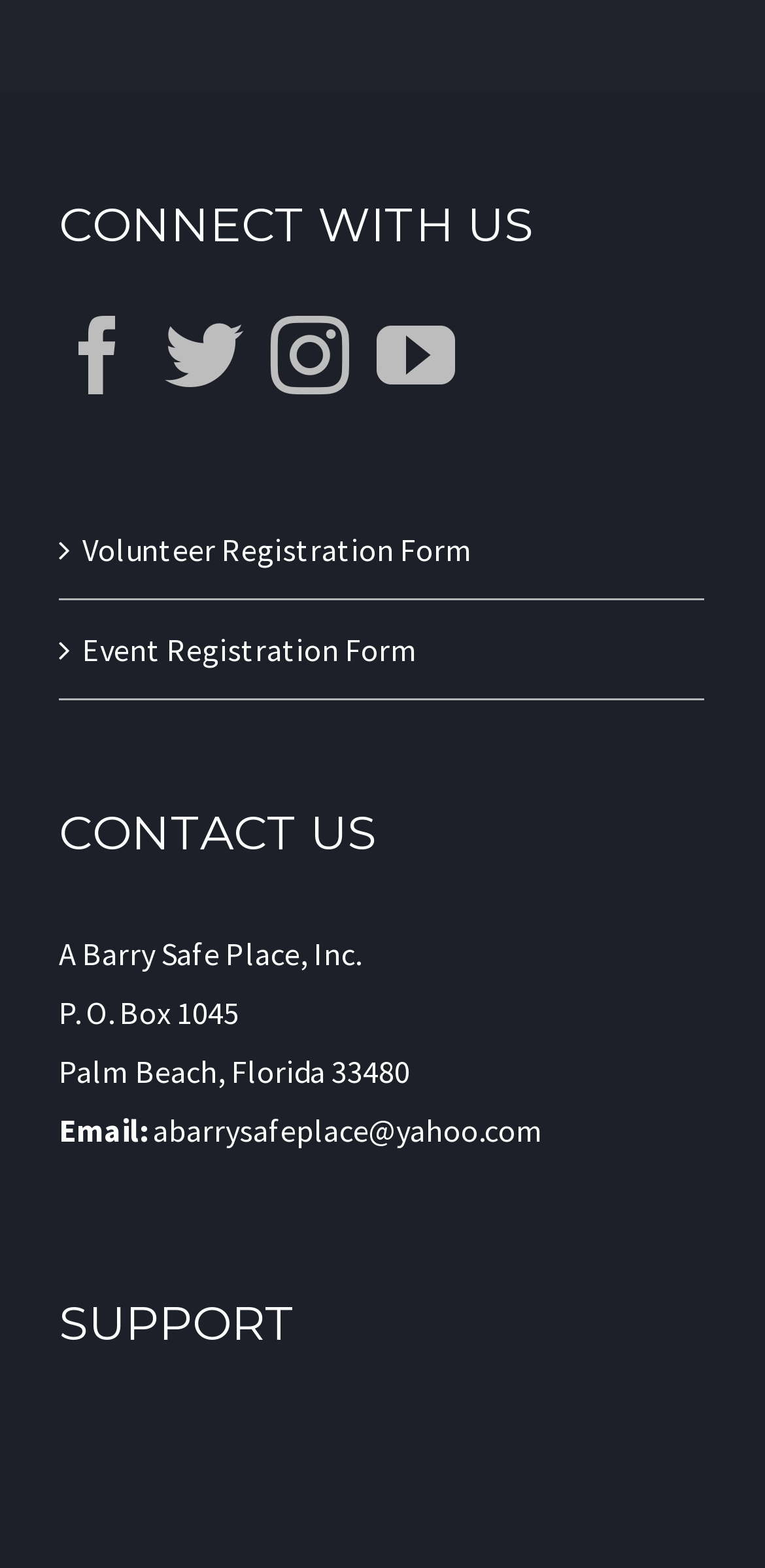What is the name of the organization?
Please give a detailed and elaborate answer to the question based on the image.

The webpage has a section titled 'CONTACT US' which contains the text 'A Barry Safe Place, Inc.', indicating that this is the name of the organization.